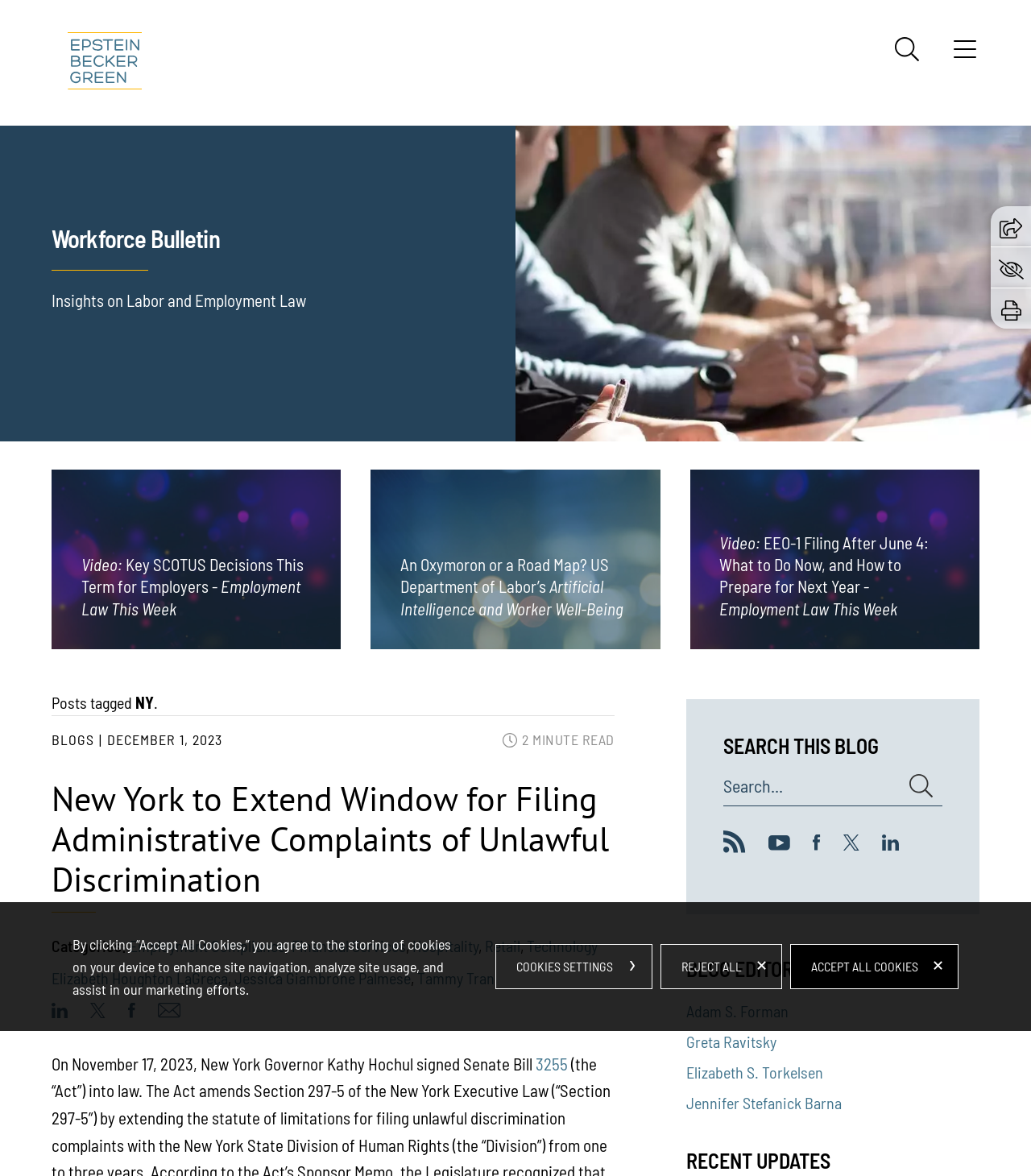Please find the bounding box for the following UI element description. Provide the coordinates in (top-left x, top-left y, bottom-right x, bottom-right y) format, with values between 0 and 1: Hospitality

[0.4, 0.796, 0.464, 0.812]